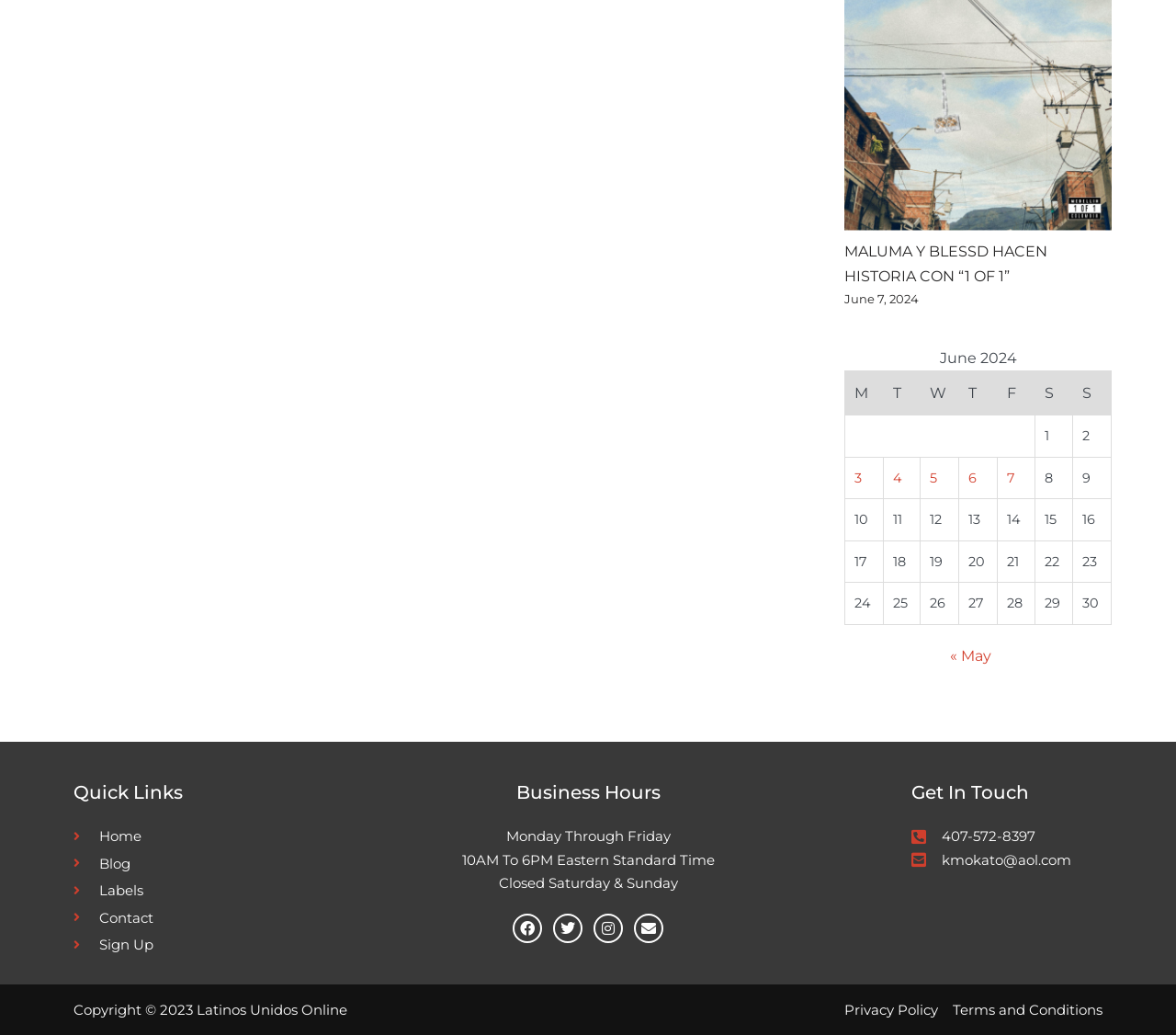Can you specify the bounding box coordinates for the region that should be clicked to fulfill this instruction: "Click on the Facebook link".

[0.436, 0.882, 0.461, 0.911]